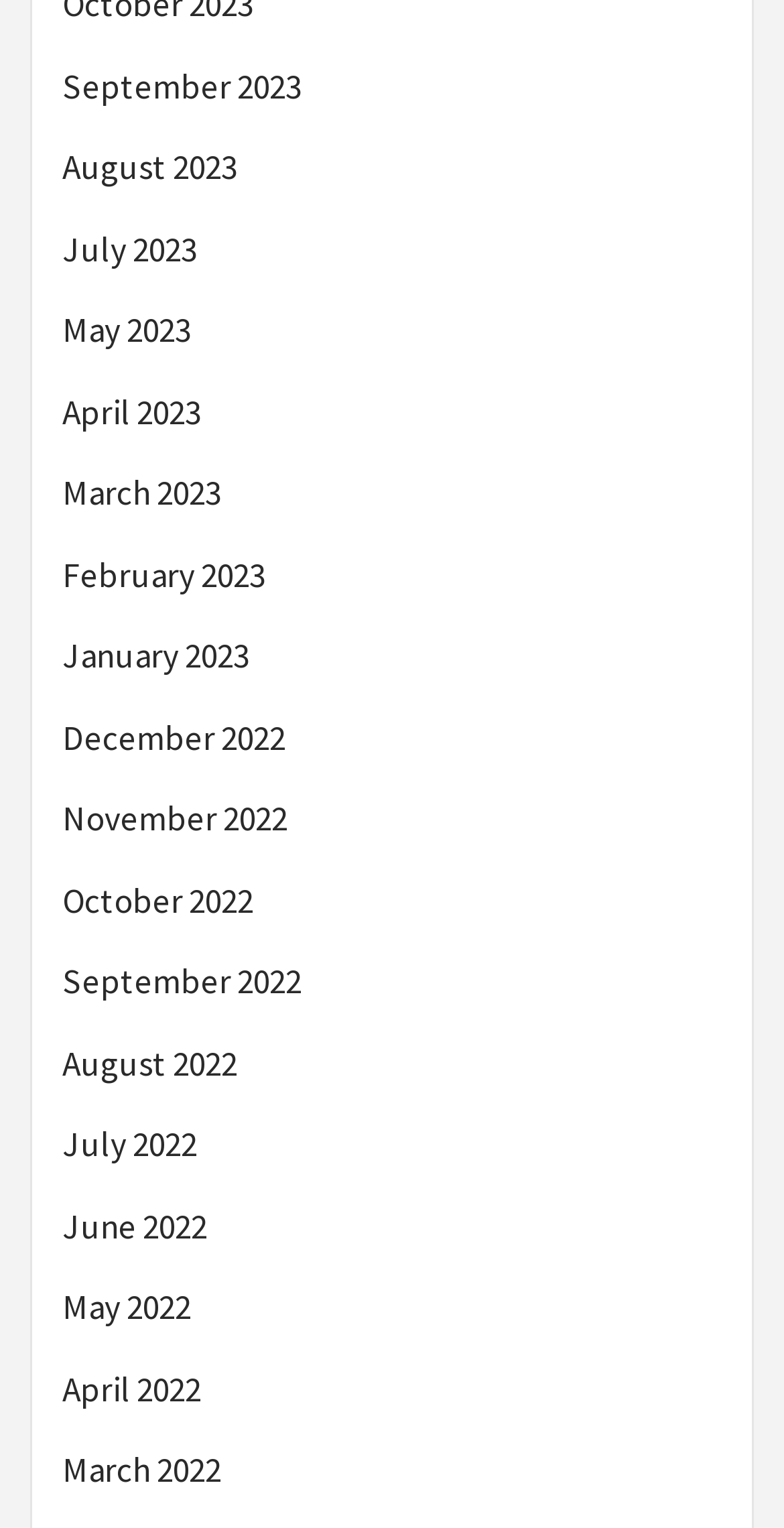Please respond to the question with a concise word or phrase:
What is the most recent month listed?

September 2023